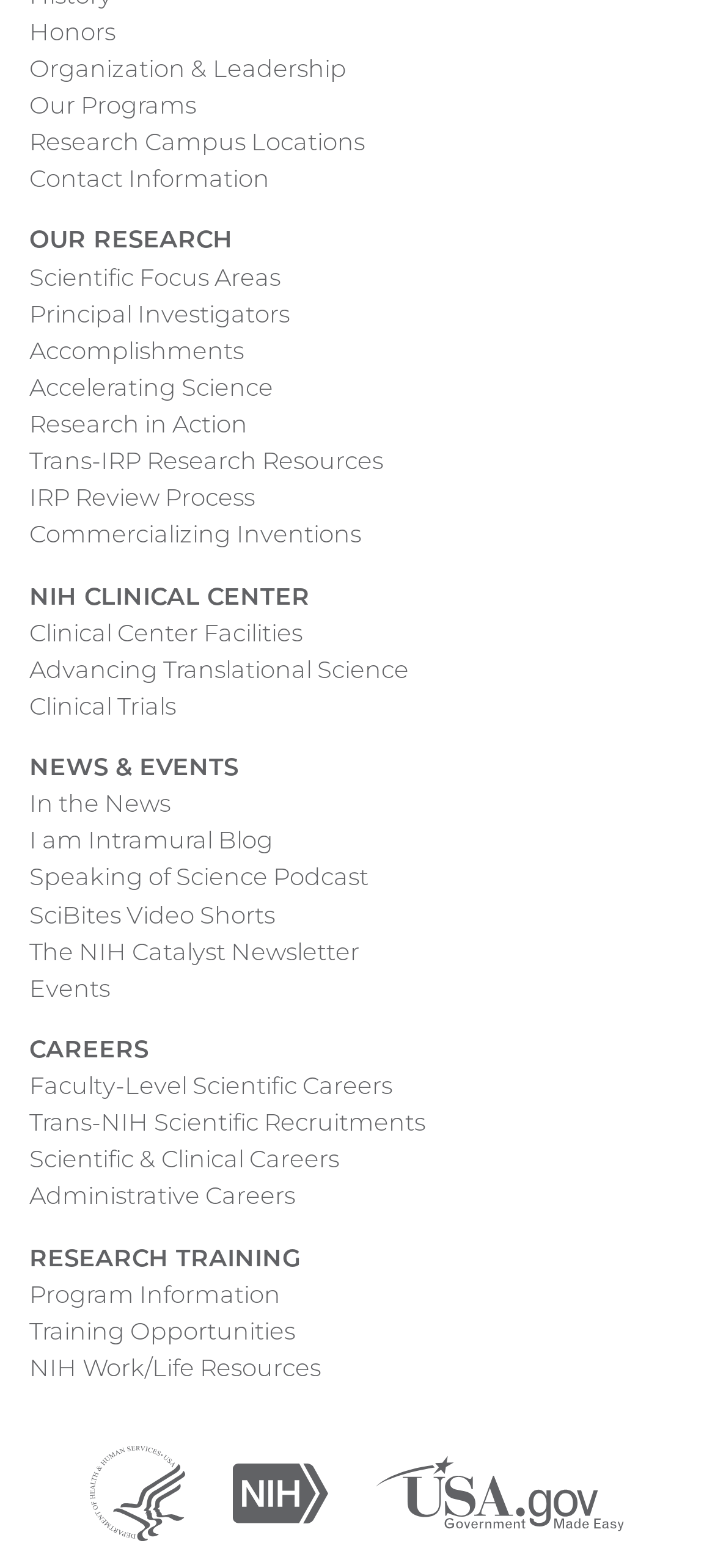Determine the bounding box coordinates for the UI element matching this description: "White Weasel Maine".

None